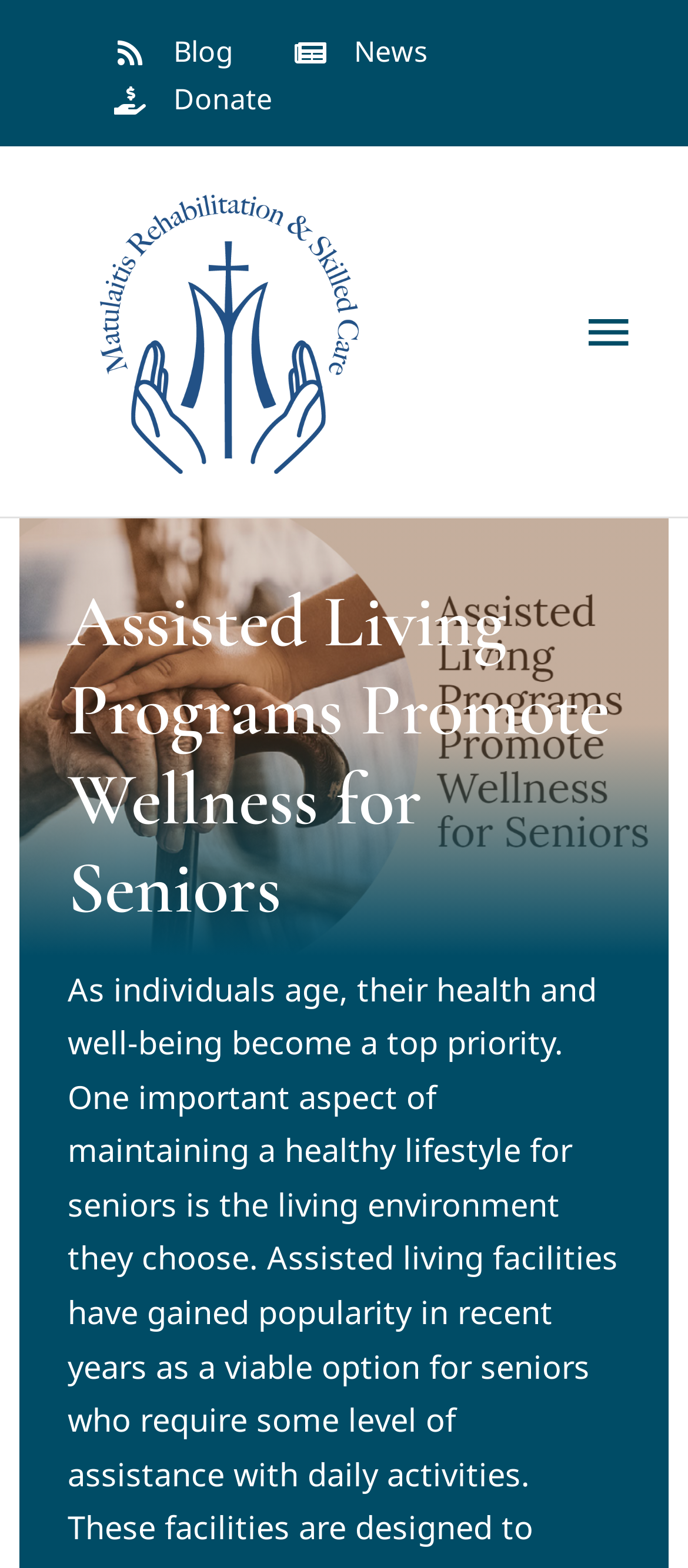Determine the bounding box coordinates of the target area to click to execute the following instruction: "Visit the 'News' page."

[0.515, 0.02, 0.623, 0.045]